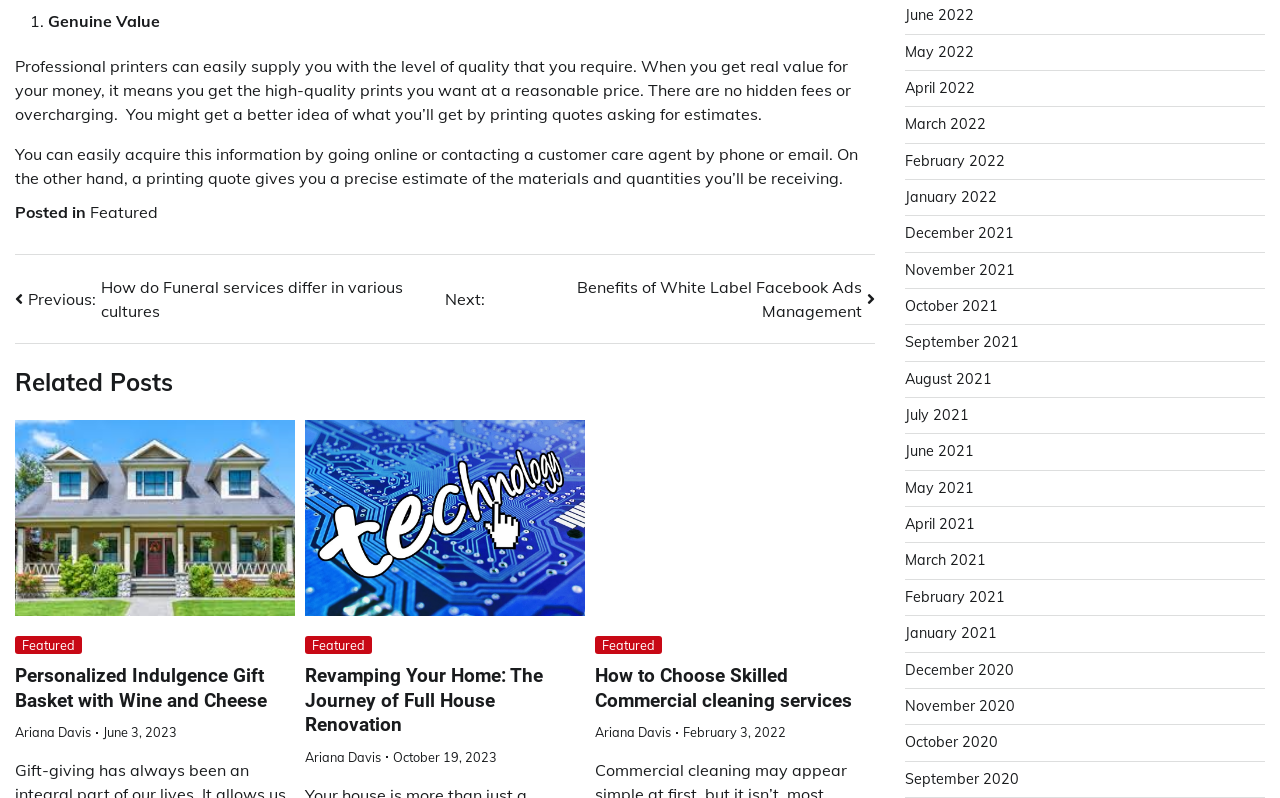What is the navigation section below the post?
Look at the screenshot and respond with a single word or phrase.

Posts